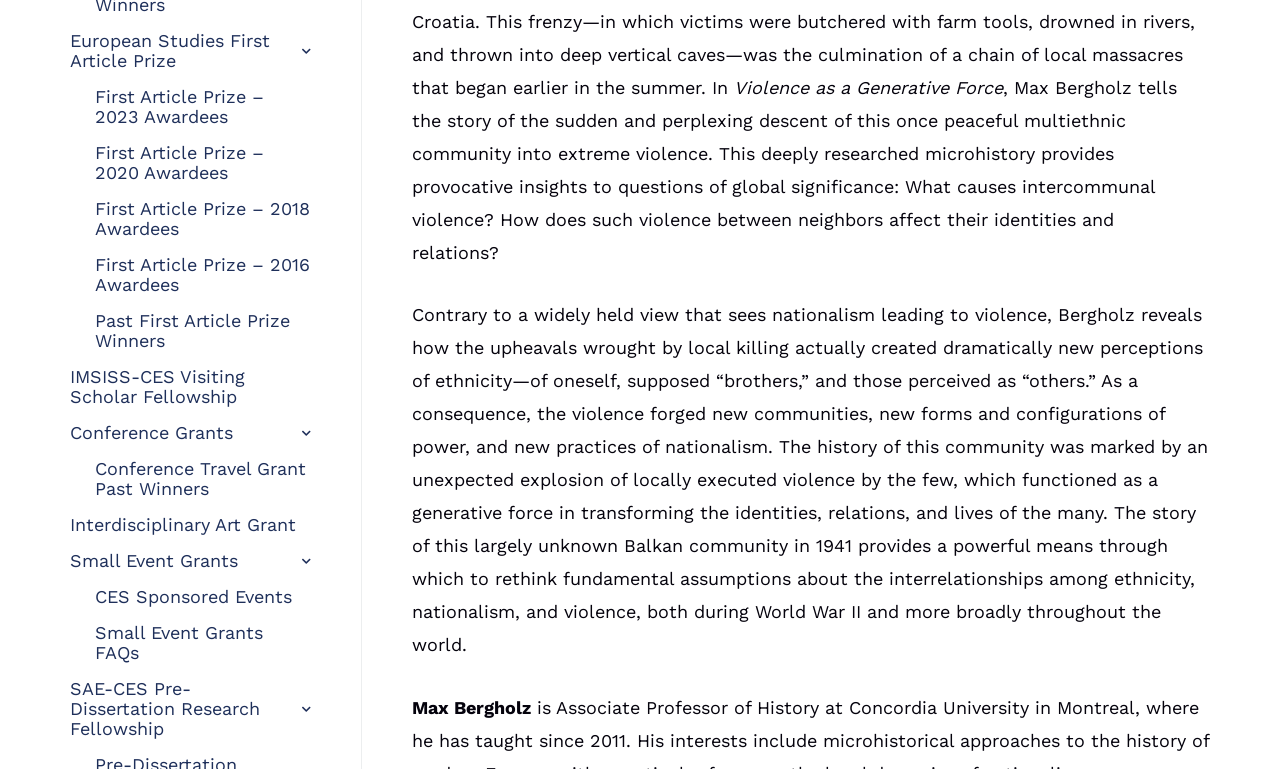Answer this question using a single word or a brief phrase:
How many links are hidden?

12